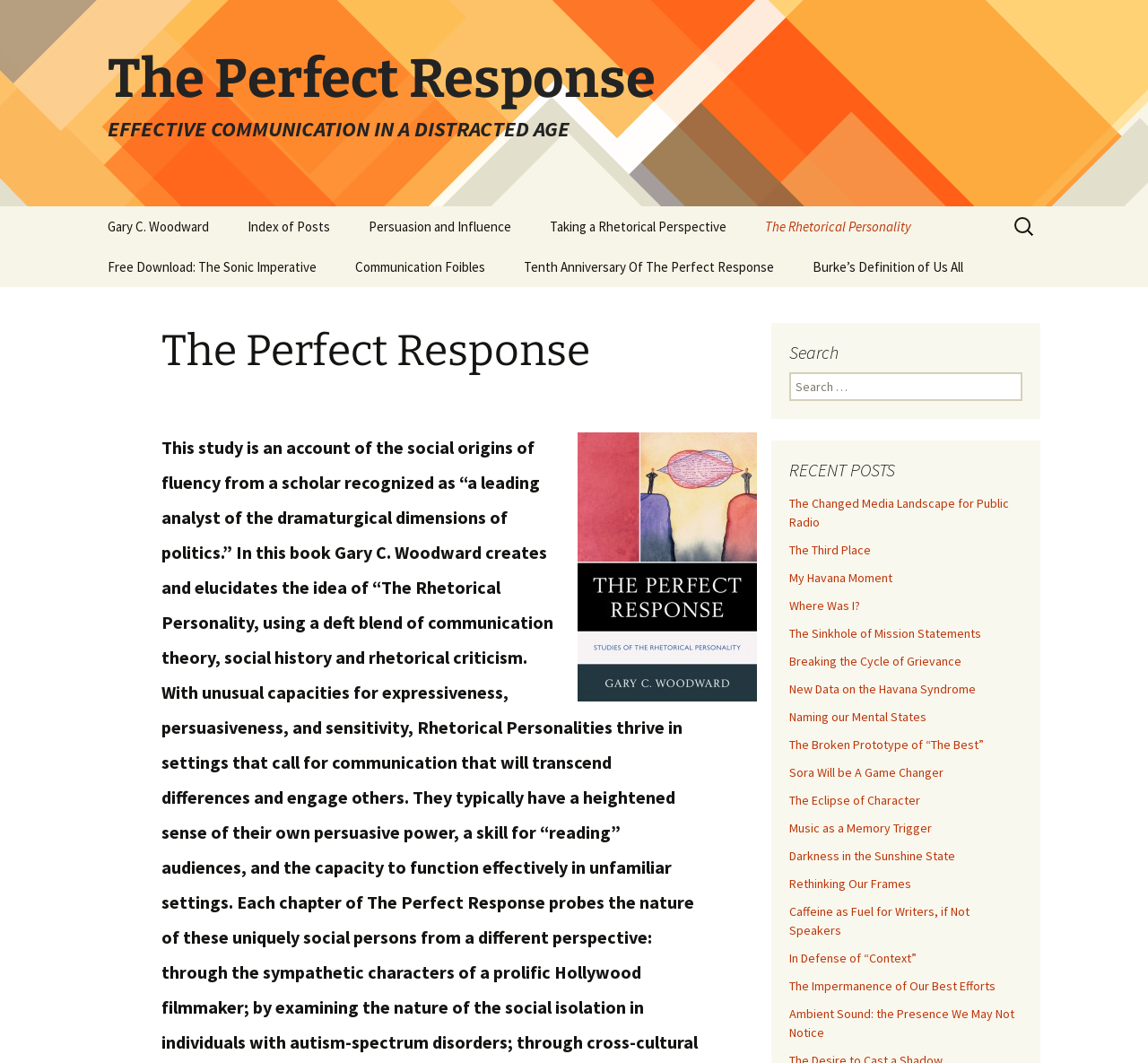Find the bounding box of the UI element described as follows: "Naming our Mental States".

[0.688, 0.667, 0.807, 0.682]